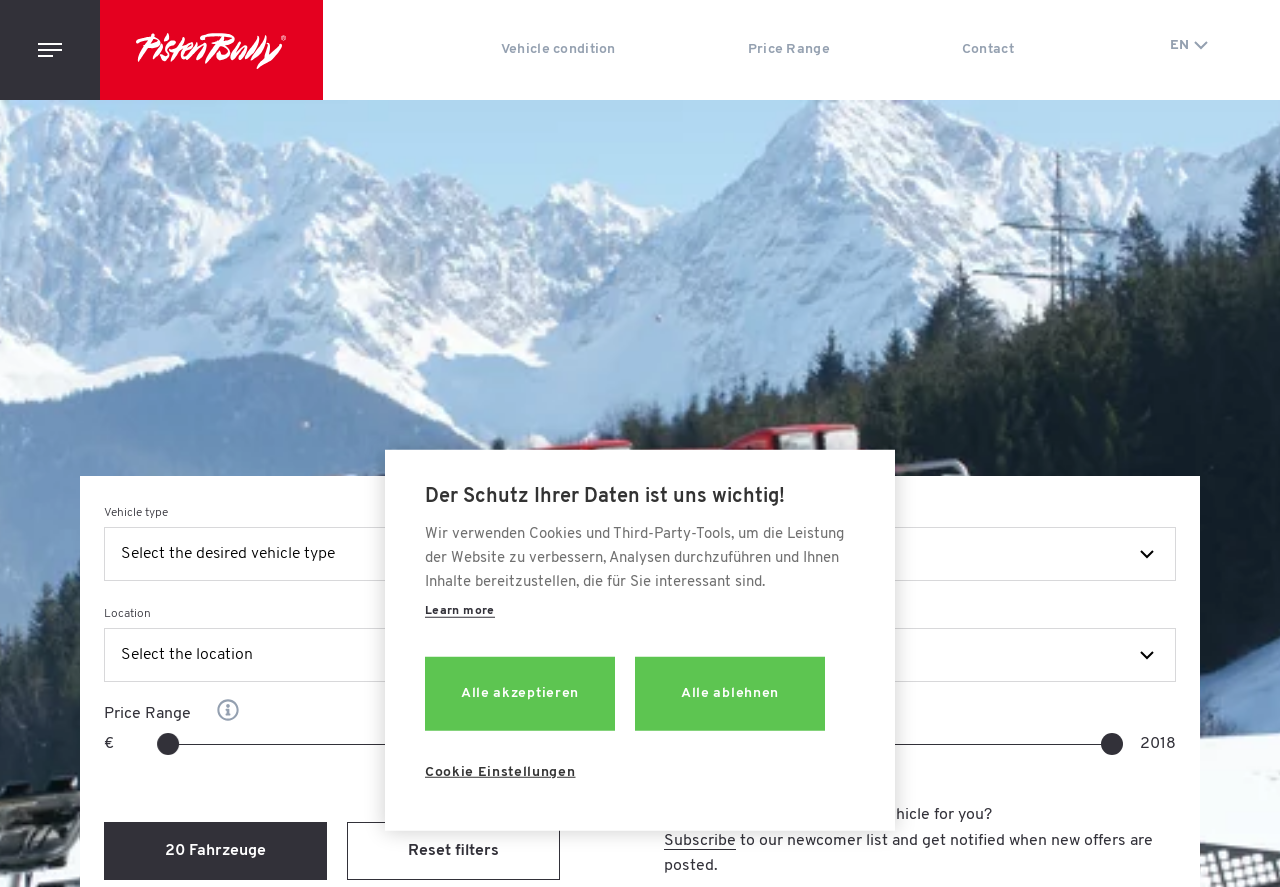Pinpoint the bounding box coordinates of the element that must be clicked to accomplish the following instruction: "Choose a location". The coordinates should be in the format of four float numbers between 0 and 1, i.e., [left, top, right, bottom].

[0.081, 0.708, 0.481, 0.769]